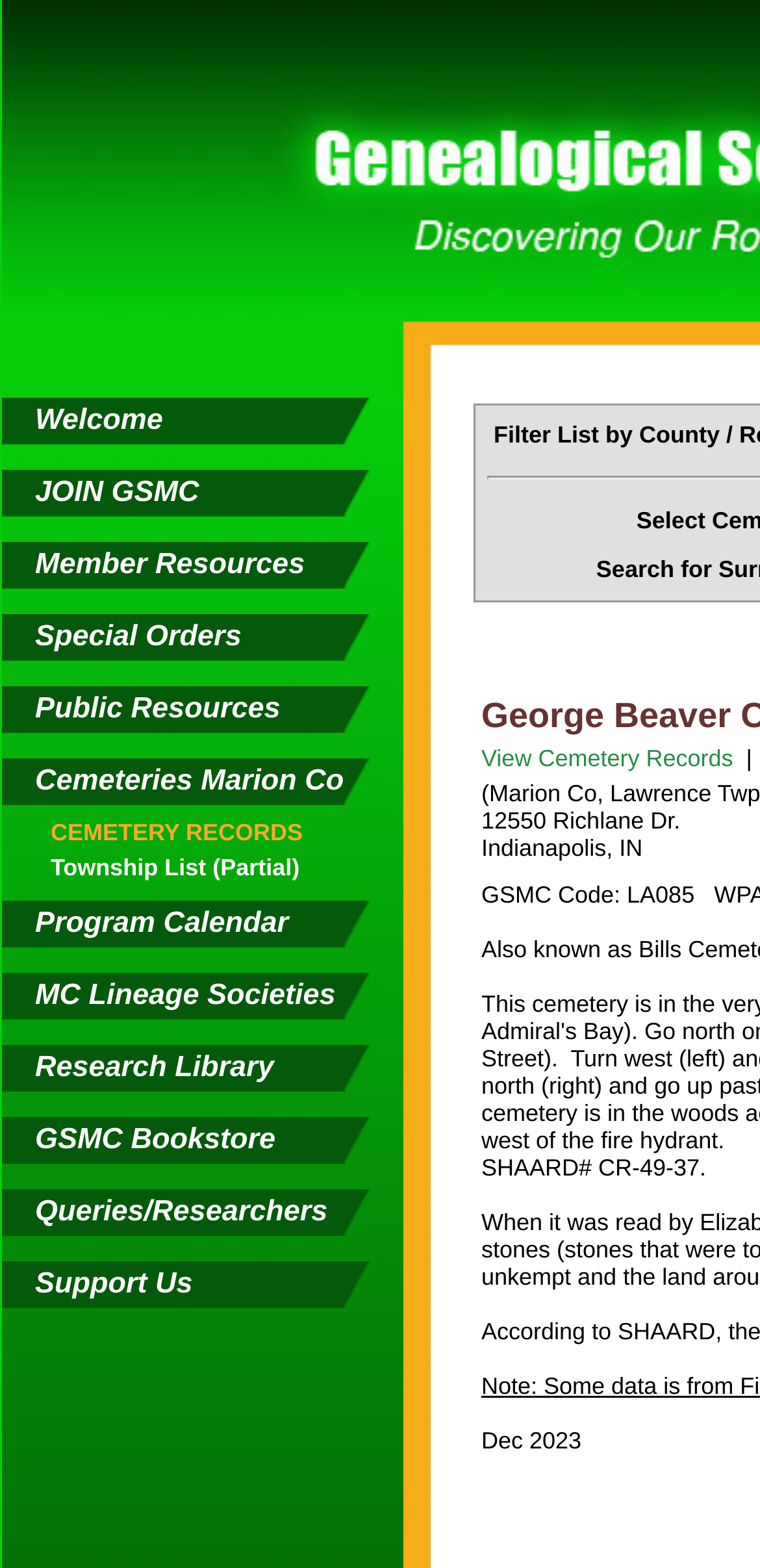Extract the bounding box coordinates for the described element: "March 1, 2023". The coordinates should be represented as four float numbers between 0 and 1: [left, top, right, bottom].

None